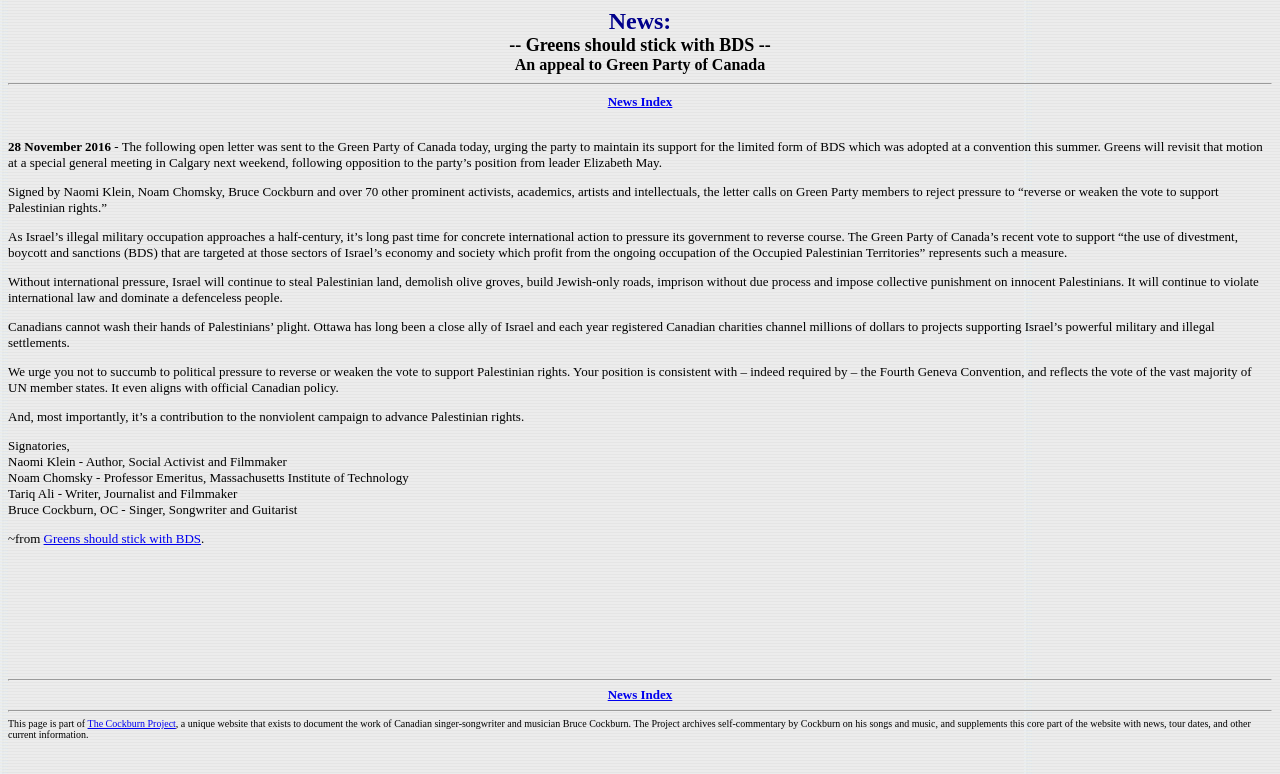From the screenshot, find the bounding box of the UI element matching this description: "News Index". Supply the bounding box coordinates in the form [left, top, right, bottom], each a float between 0 and 1.

[0.475, 0.888, 0.525, 0.907]